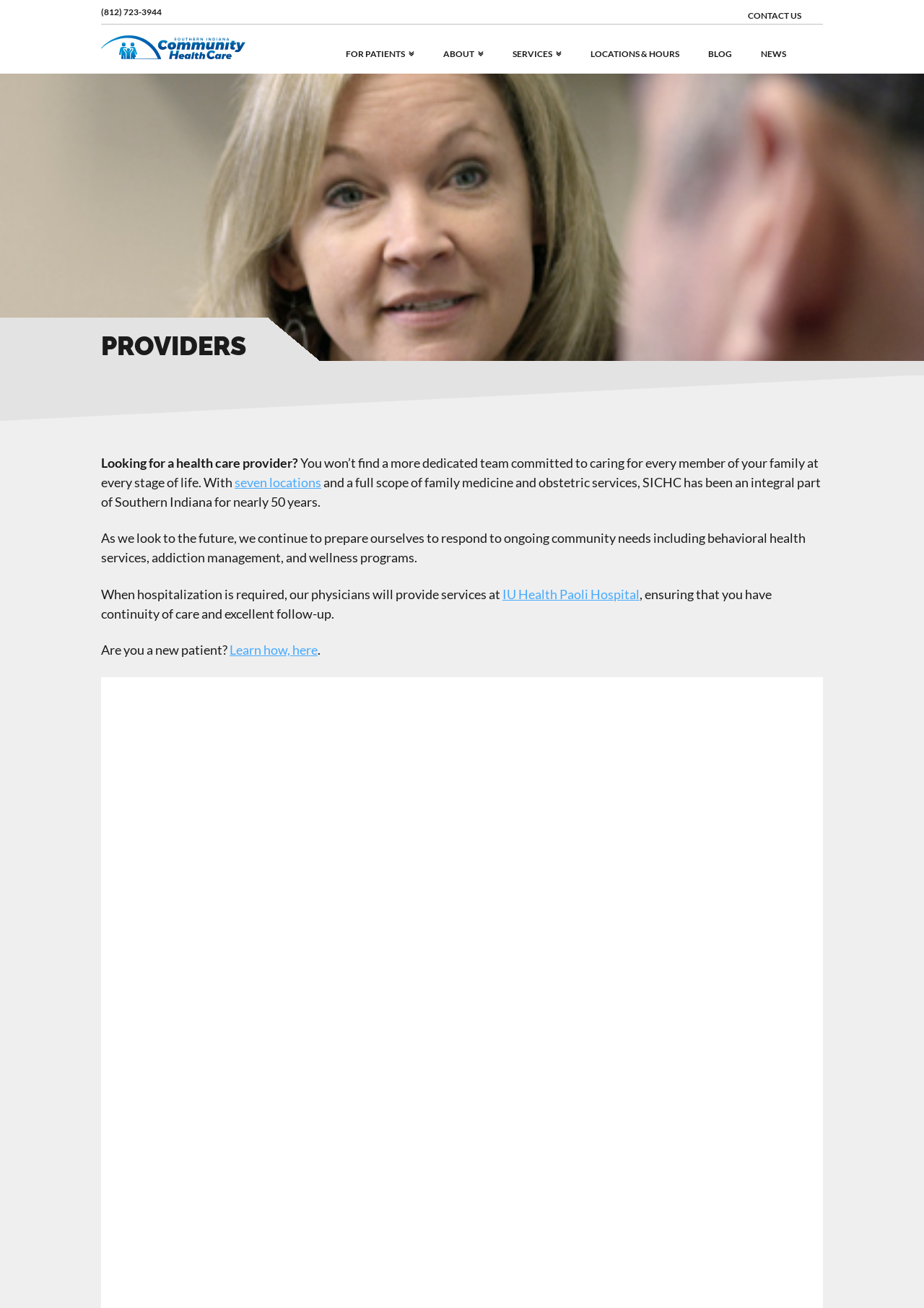Extract the bounding box coordinates for the described element: "About". The coordinates should be represented as four float numbers between 0 and 1: [left, top, right, bottom].

[0.449, 0.027, 0.524, 0.046]